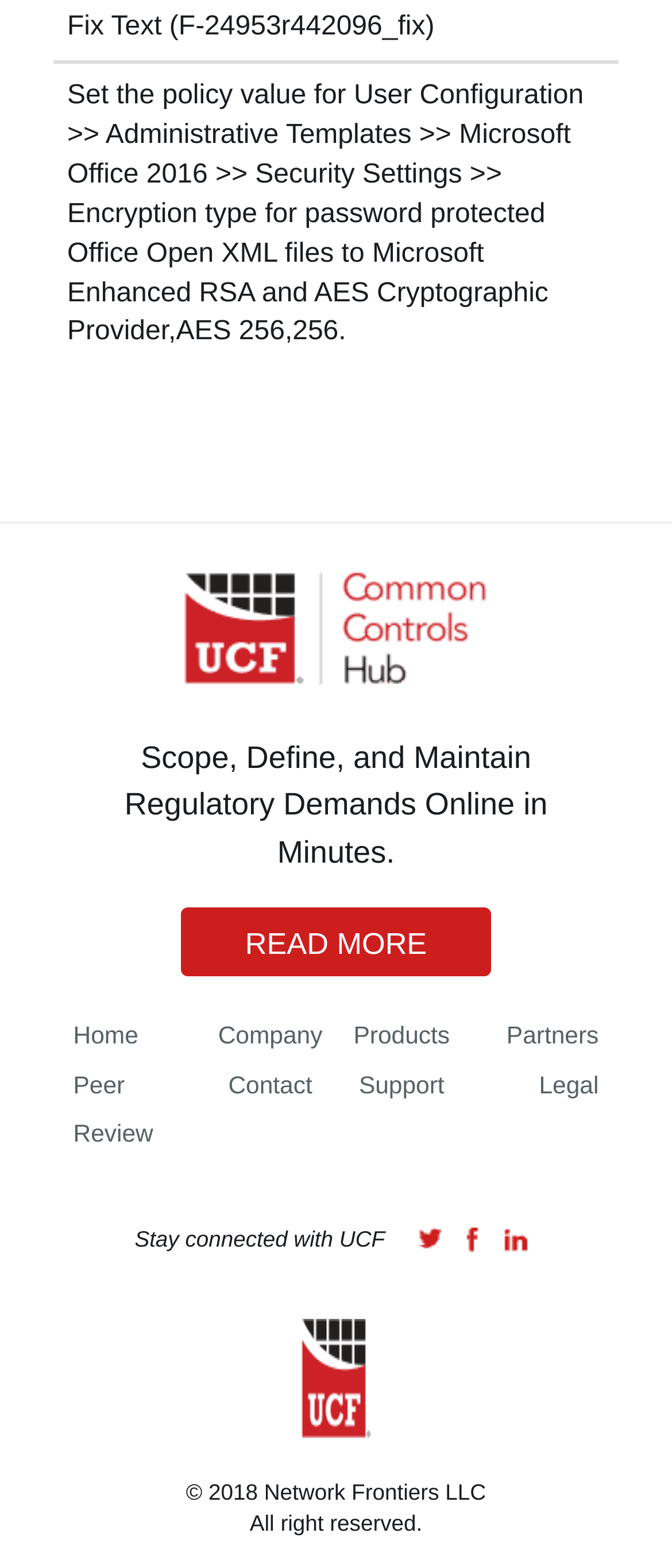Given the description "Peer Review", determine the bounding box of the corresponding UI element.

[0.109, 0.684, 0.228, 0.732]